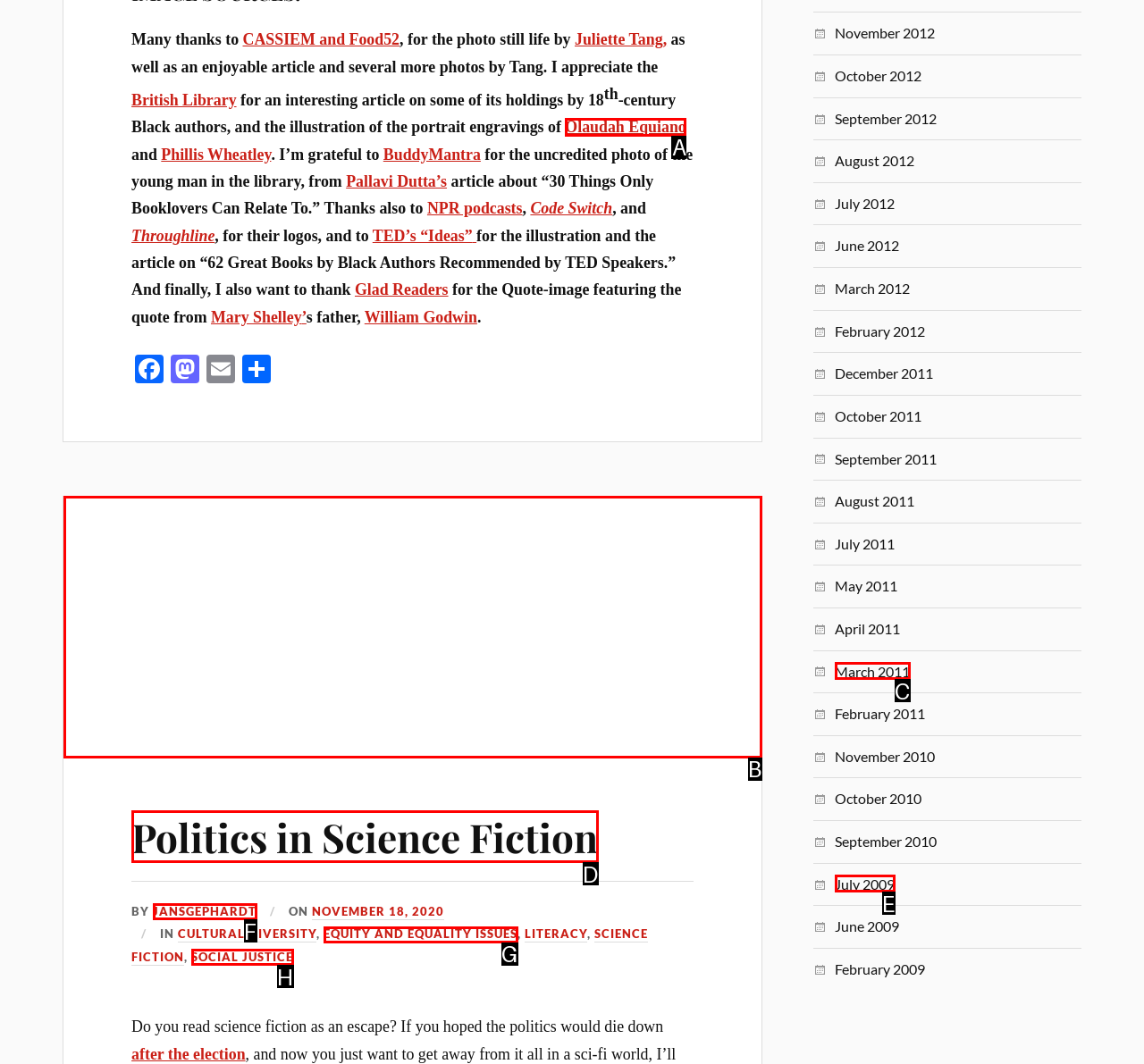Identify the correct UI element to click on to achieve the task: Visit the webpage of Politics in Science Fiction. Provide the letter of the appropriate element directly from the available choices.

D